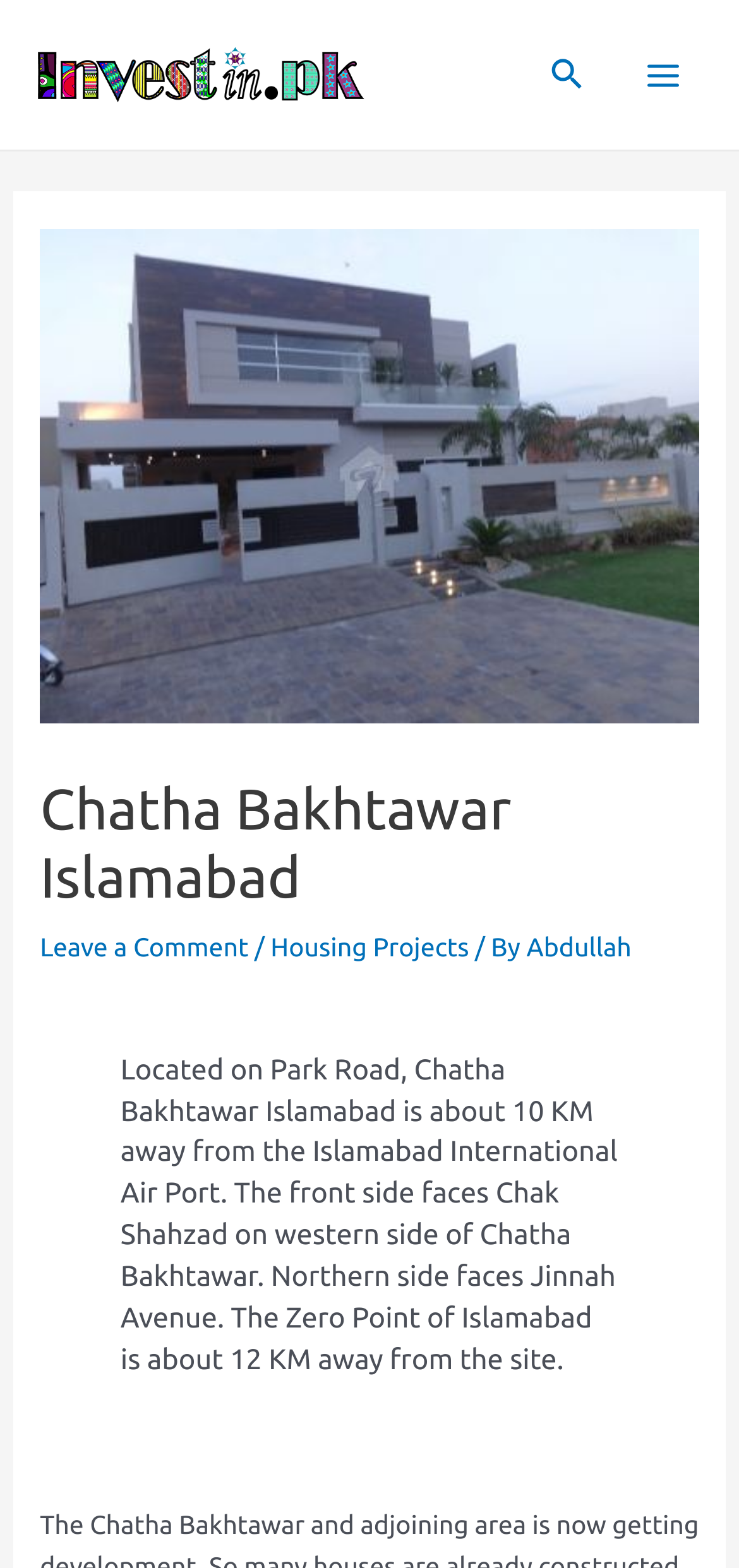Based on the element description Abdullah, identify the bounding box of the UI element in the given webpage screenshot. The coordinates should be in the format (top-left x, top-left y, bottom-right x, bottom-right y) and must be between 0 and 1.

[0.712, 0.595, 0.855, 0.614]